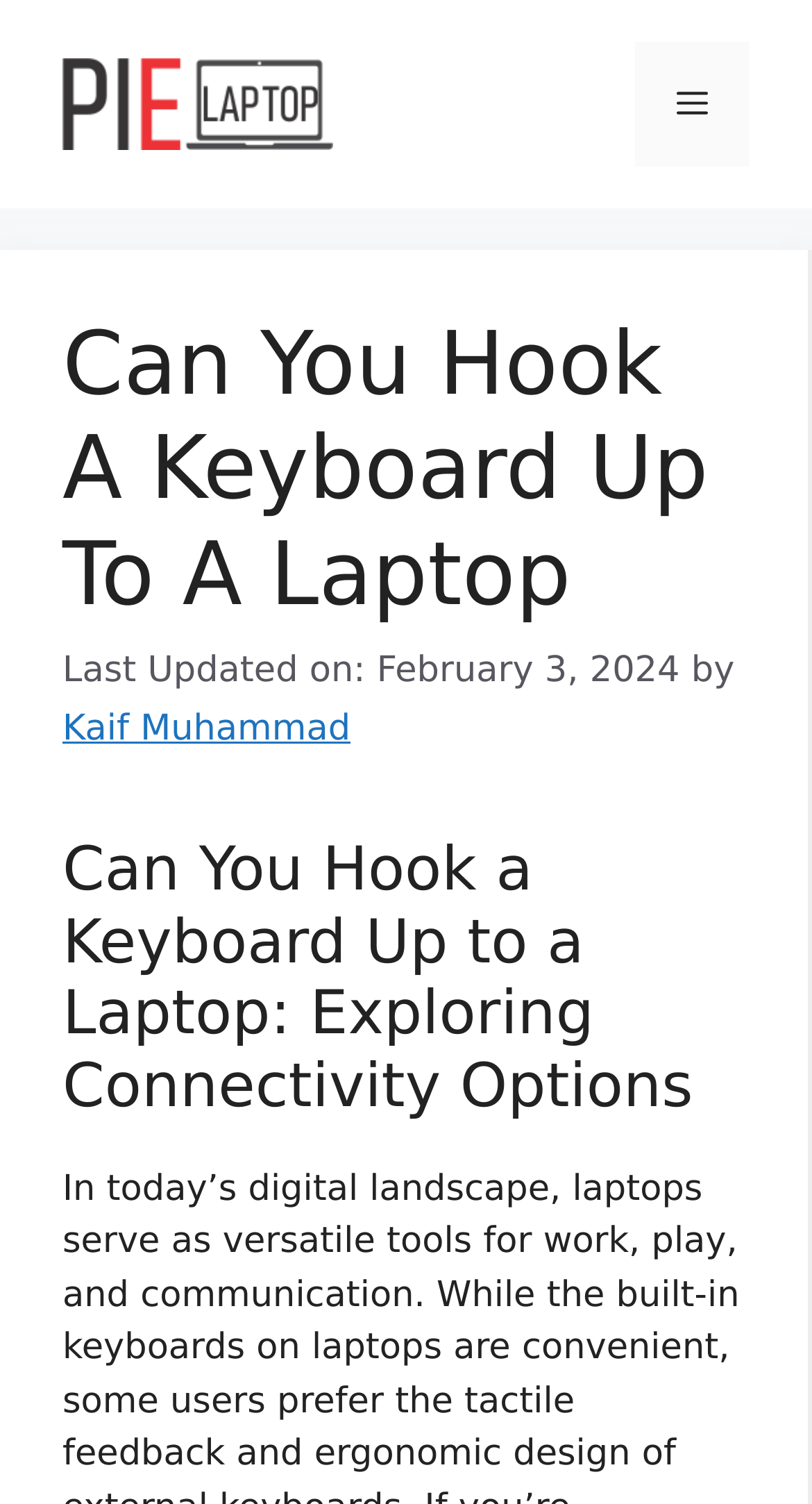With reference to the screenshot, provide a detailed response to the question below:
What is the topic of the article?

I inferred the topic of the article by reading the heading elements, which contain the text 'Can You Hook A Keyboard Up To A Laptop' and 'Can You Hook a Keyboard Up to a Laptop: Exploring Connectivity Options', indicating that the article is about connecting a keyboard to a laptop.